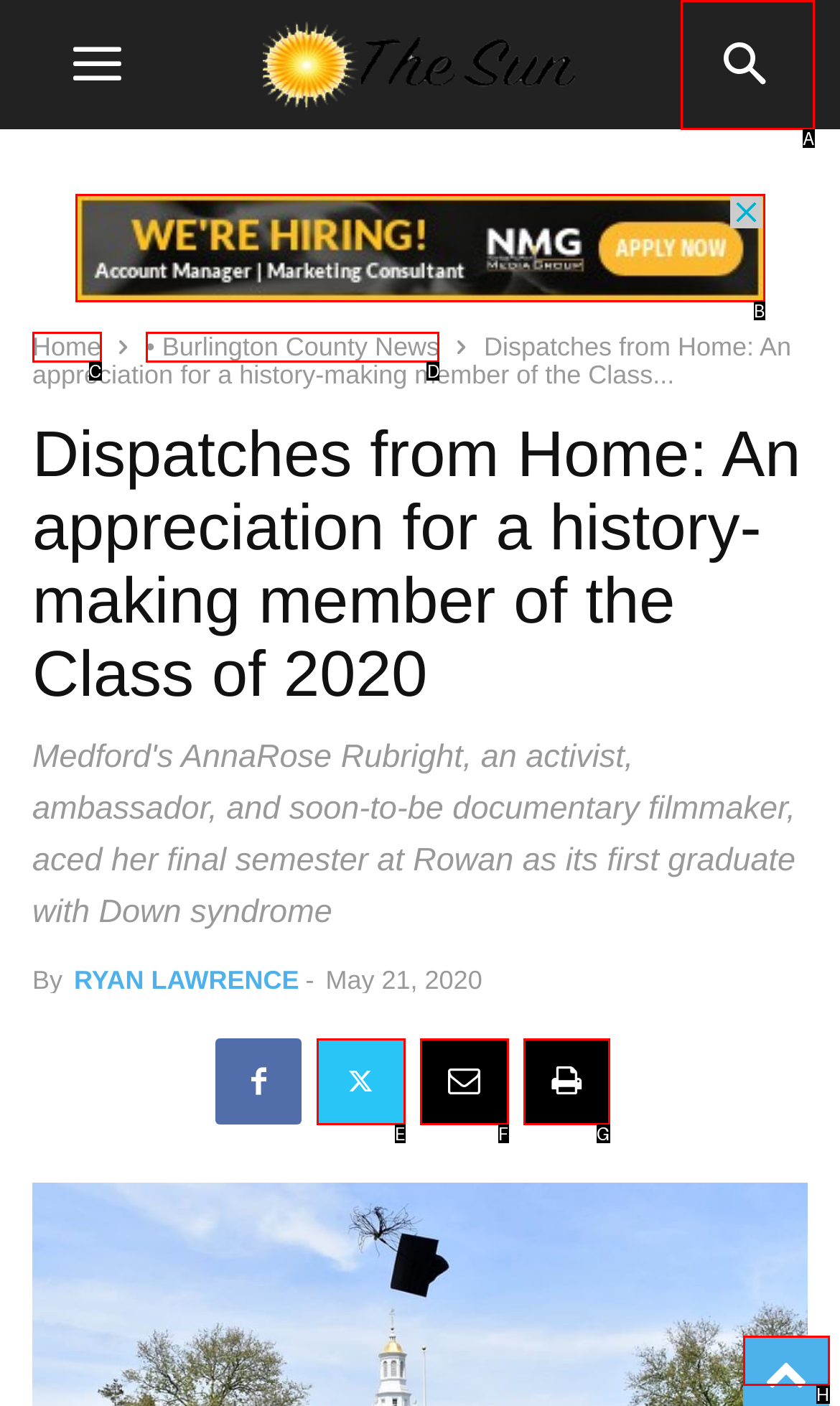Choose the HTML element that aligns with the description: History Links. Indicate your choice by stating the letter.

None